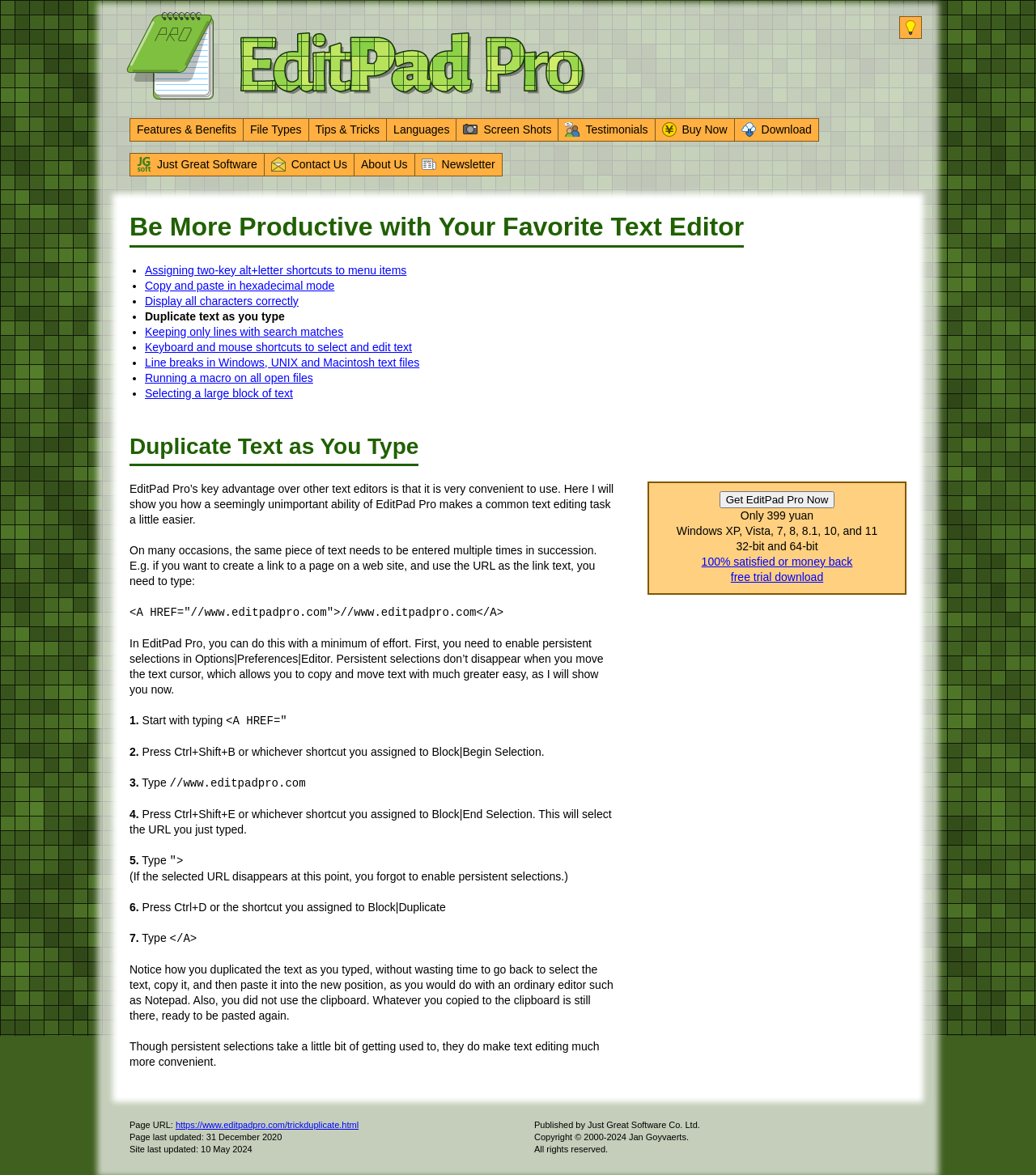Give a one-word or one-phrase response to the question:
What is the name of the text editor?

EditPad Pro